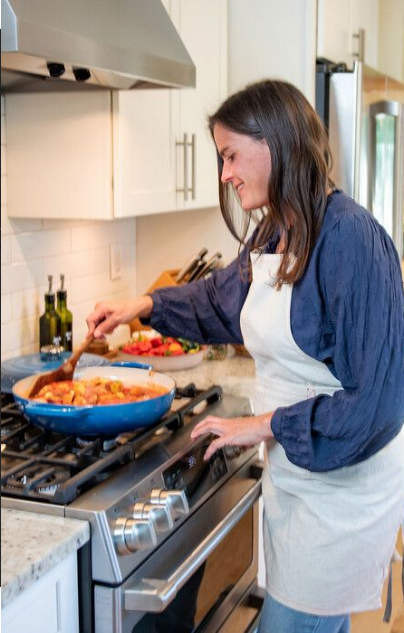Explain what is happening in the image with as much detail as possible.

In this inviting kitchen scene, a woman in a light apron stirs a vibrant blue pot on the stove, showcasing her culinary skills. She is focused and smiling, embodying the joy of cooking. Behind her, the countertop is adorned with fresh ingredients, hinting at a meal in preparation. The kitchen has a modern aesthetic, with sleek appliances, white cabinetry, and a clean, organized layout, creating a warm and welcoming atmosphere. This image captures not just a moment of cooking, but the essence of preparing a nourishing meal, making it a perfect complement to a recipe like lentil dal, known for its simplicity and health benefits.